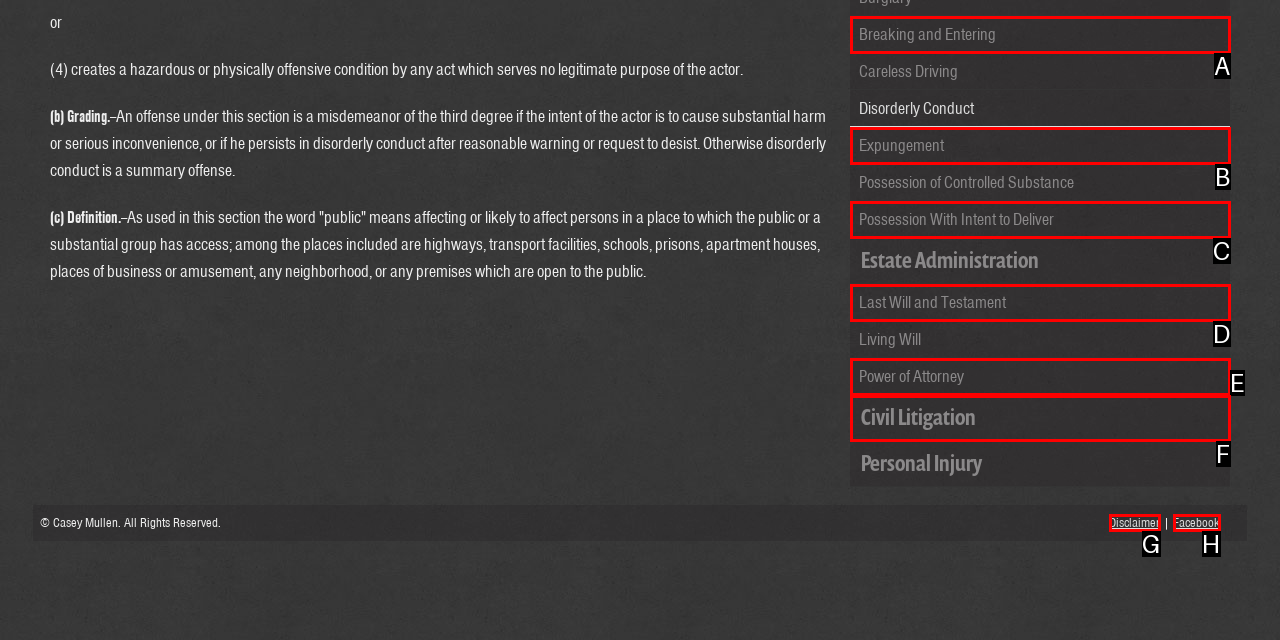From the given choices, identify the element that matches: Facebook
Answer with the letter of the selected option.

H